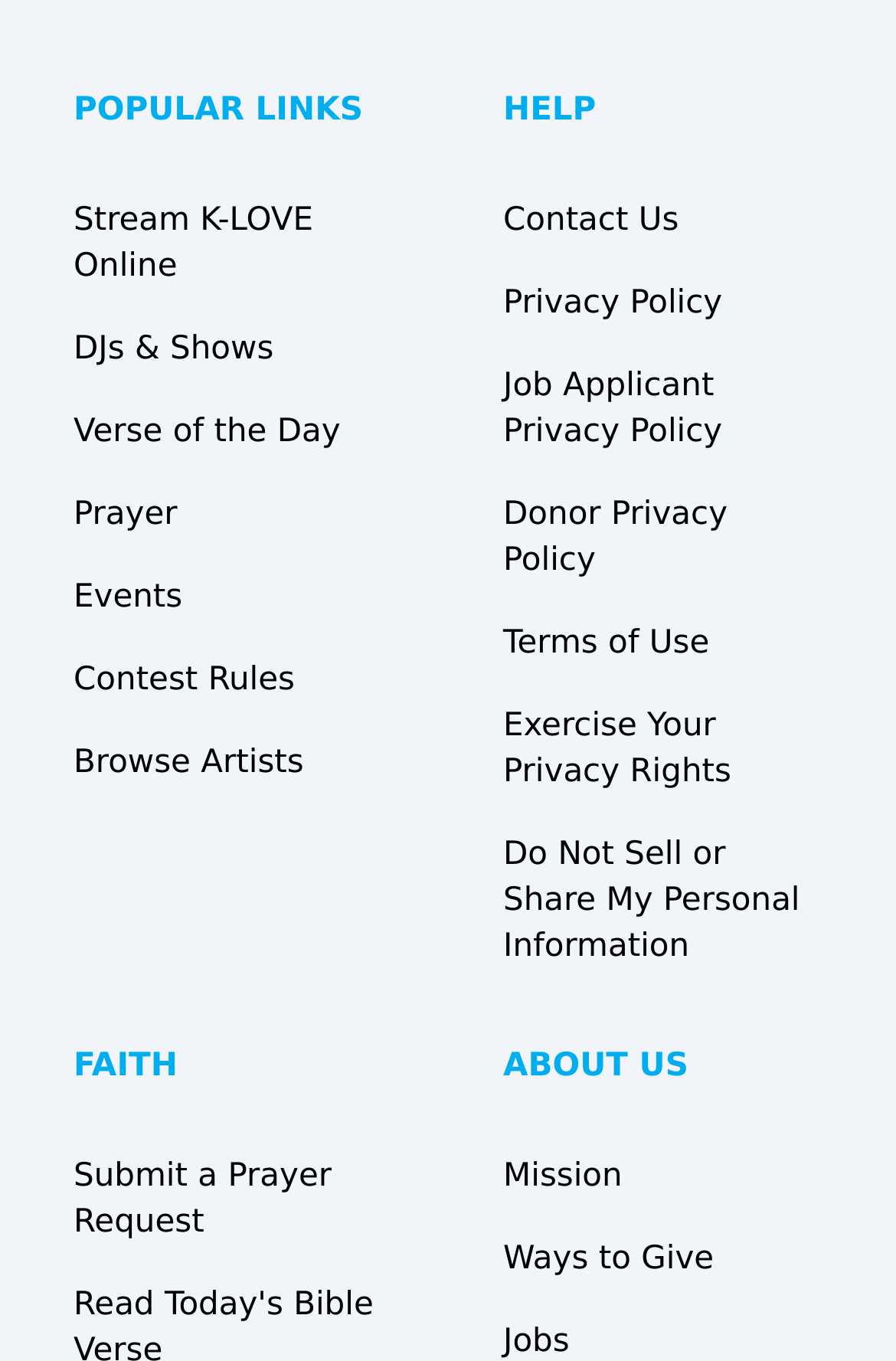Determine the bounding box for the UI element that matches this description: "DJs & Shows".

[0.082, 0.243, 0.305, 0.27]